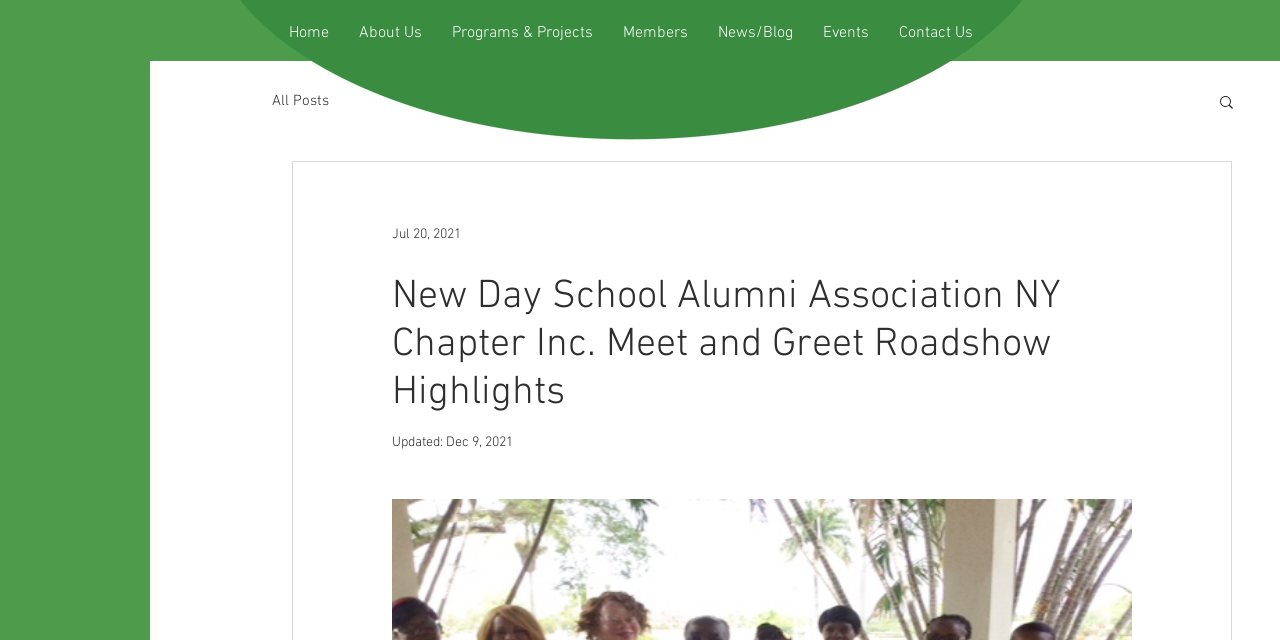Can you find the bounding box coordinates for the element that needs to be clicked to execute this instruction: "go to home"? The coordinates should be given as four float numbers between 0 and 1, i.e., [left, top, right, bottom].

[0.214, 0.017, 0.269, 0.088]